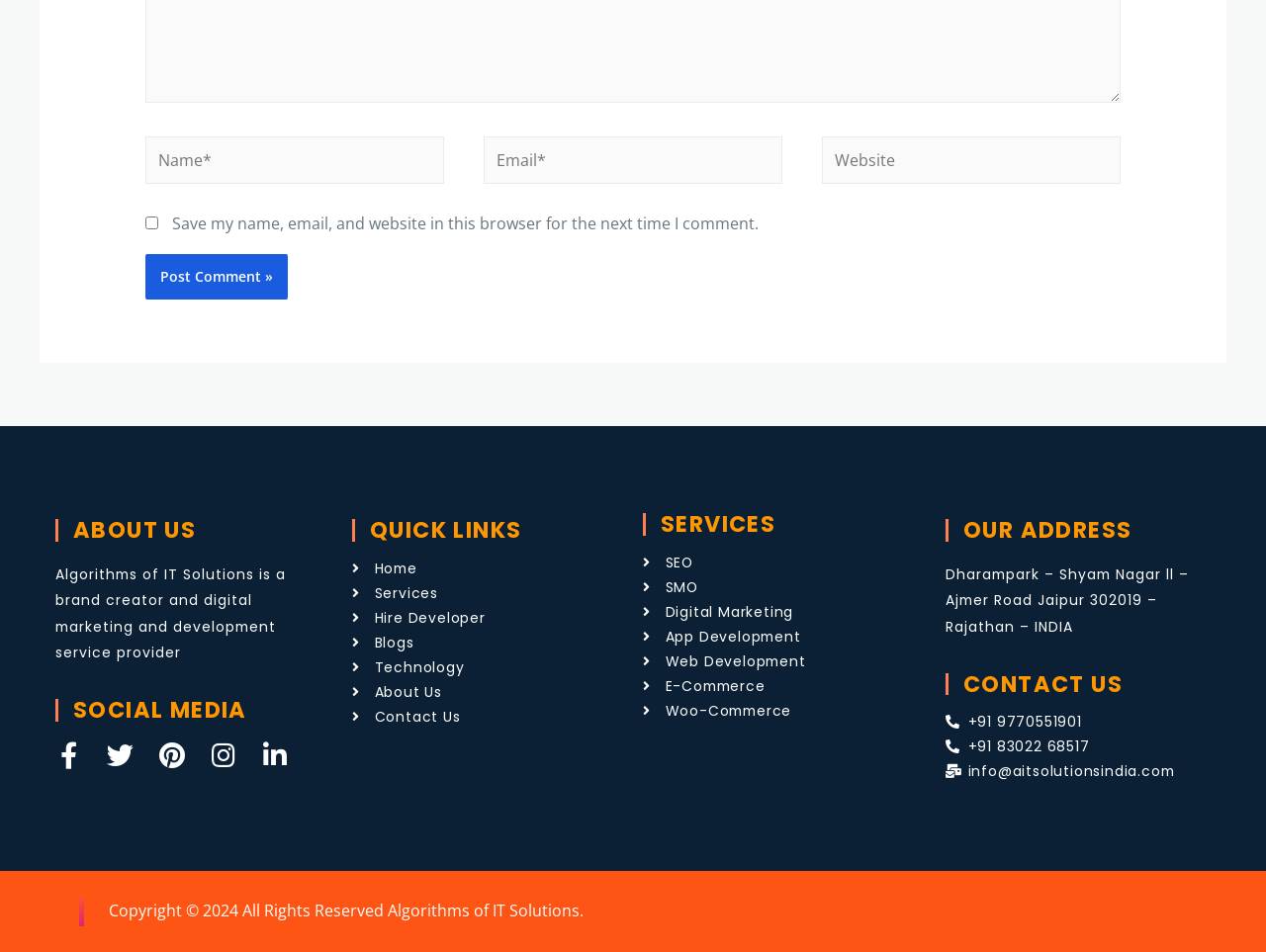What services does the company provide?
Can you provide an in-depth and detailed response to the question?

The services provided by the company can be found in the 'SERVICES' section, where it lists out various services such as SEO, SMO, Digital Marketing, App Development, Web Development, E-Commerce, and Woo-Commerce.